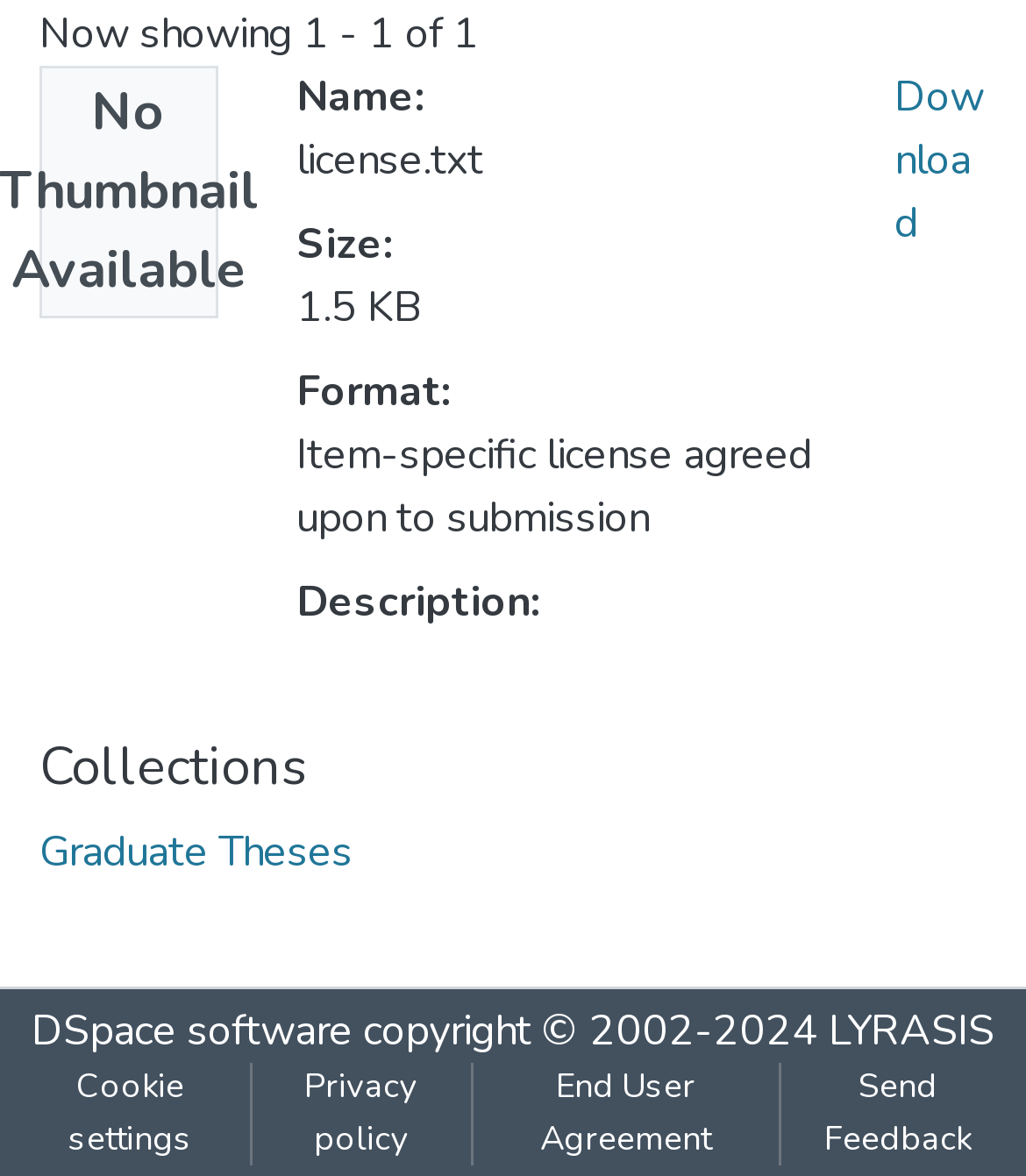Please identify the bounding box coordinates of the region to click in order to complete the task: "Download the file". The coordinates must be four float numbers between 0 and 1, specified as [left, top, right, bottom].

[0.872, 0.059, 0.959, 0.216]